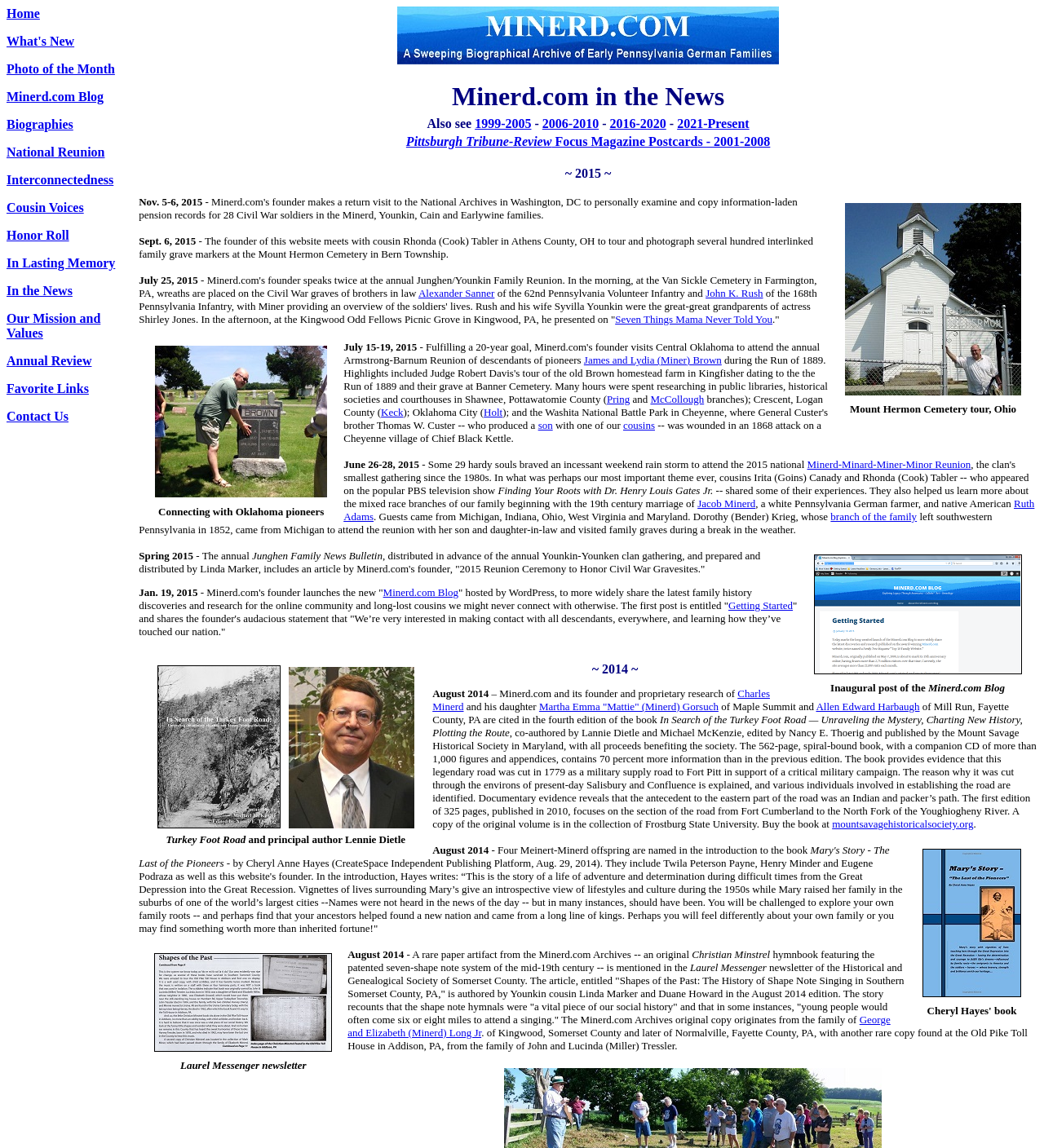Find the bounding box coordinates of the element's region that should be clicked in order to follow the given instruction: "Learn about Alexander Sanner of the 62nd Pennsylvania Volunteer Infantry". The coordinates should consist of four float numbers between 0 and 1, i.e., [left, top, right, bottom].

[0.401, 0.25, 0.474, 0.261]